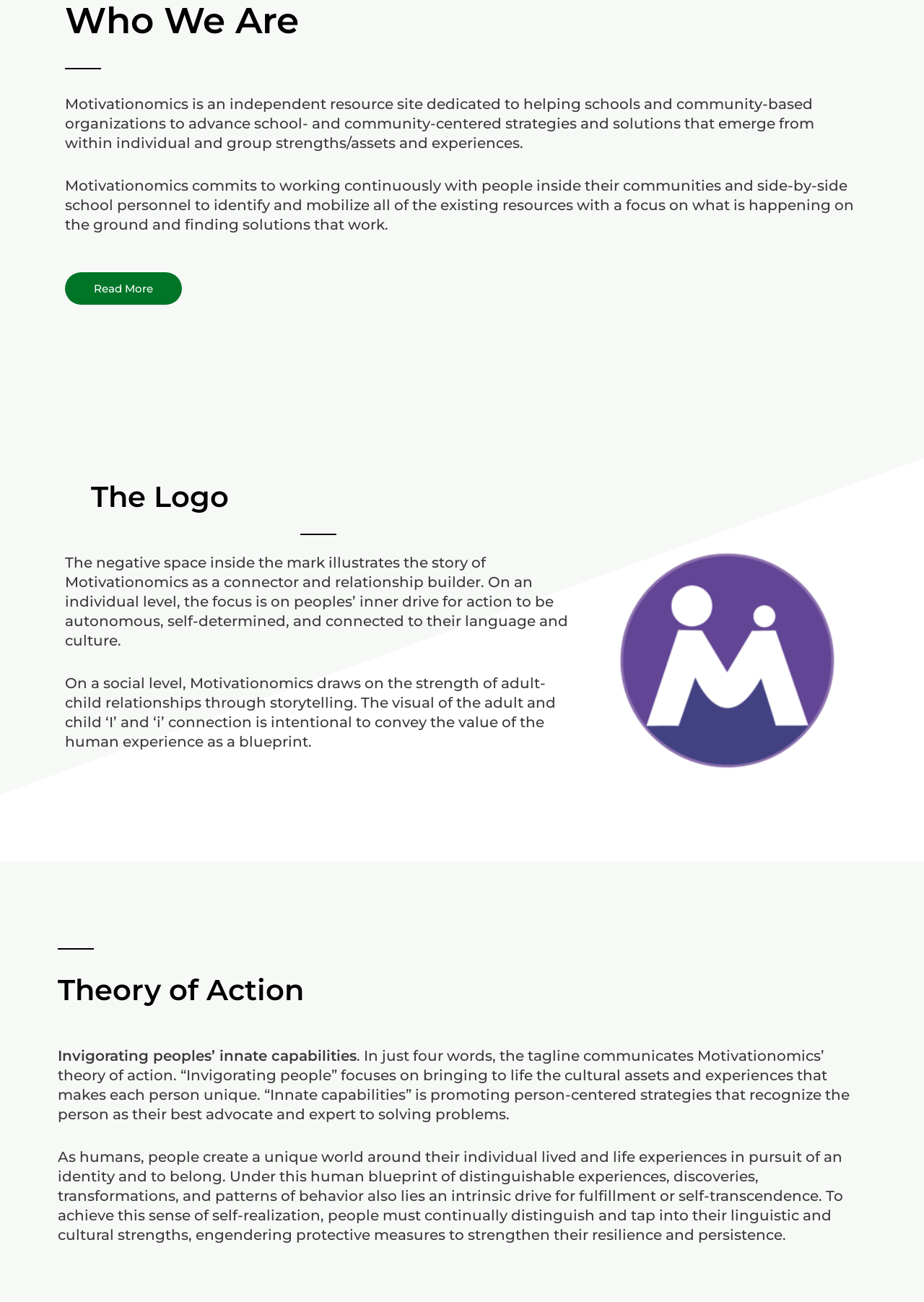Using the description: "Theory of Action", determine the UI element's bounding box coordinates. Ensure the coordinates are in the format of four float numbers between 0 and 1, i.e., [left, top, right, bottom].

[0.062, 0.747, 0.329, 0.774]